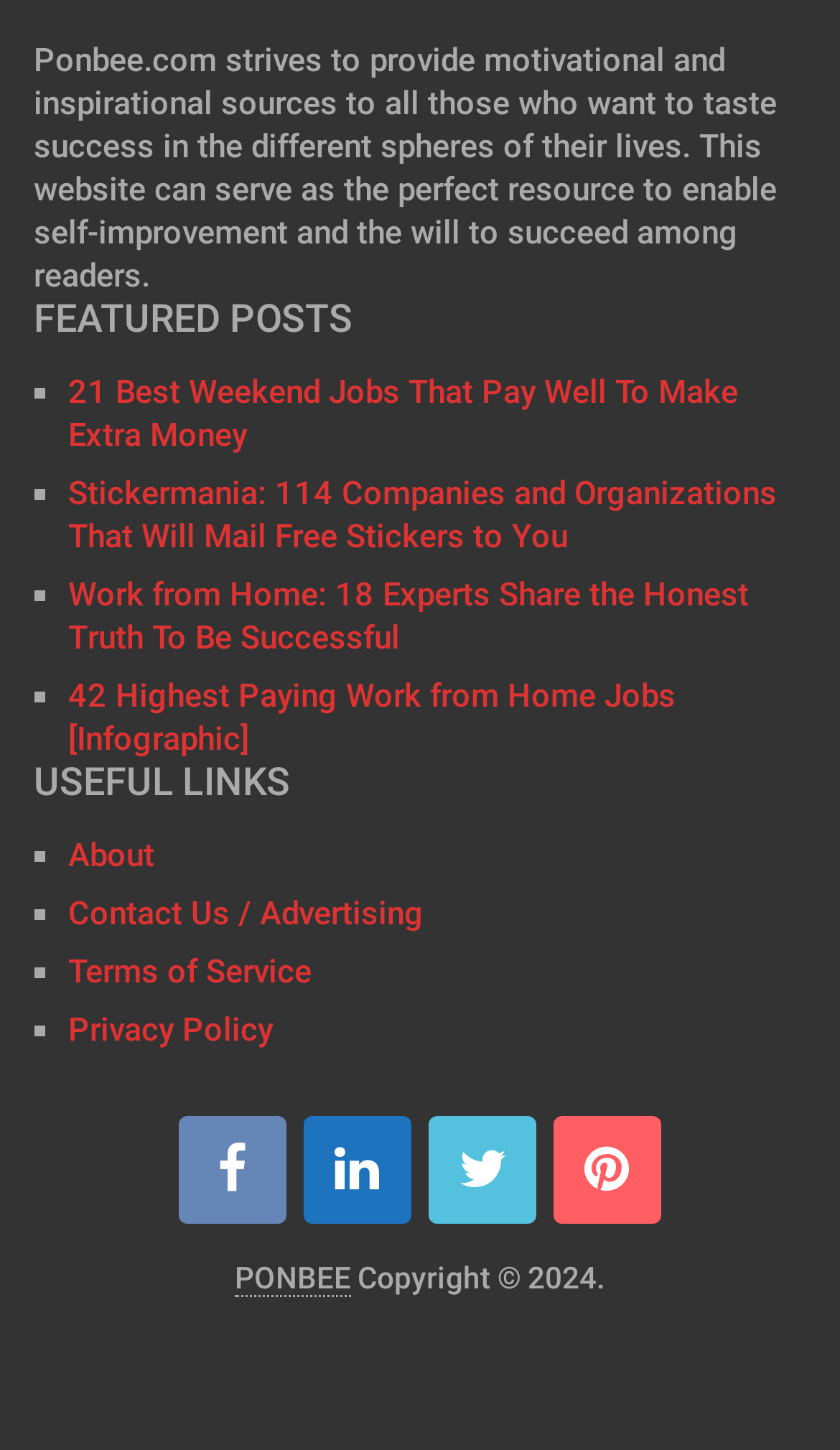Given the element description, predict the bounding box coordinates in the format (top-left x, top-left y, bottom-right x, bottom-right y), using floating point numbers between 0 and 1: Privacy Policy

[0.081, 0.698, 0.325, 0.724]